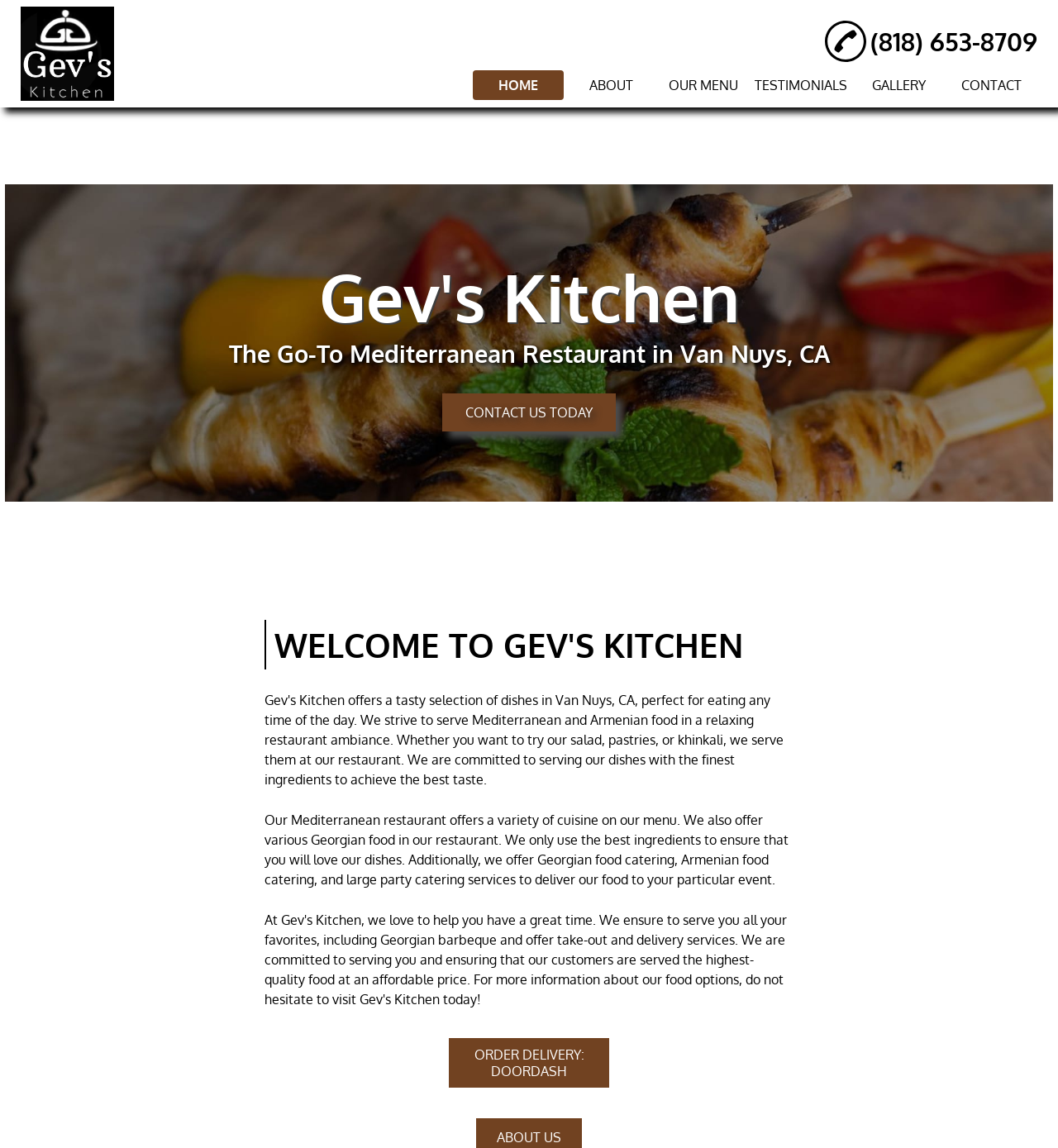Pinpoint the bounding box coordinates of the clickable area needed to execute the instruction: "Click the 'HOME' link". The coordinates should be specified as four float numbers between 0 and 1, i.e., [left, top, right, bottom].

[0.447, 0.061, 0.533, 0.087]